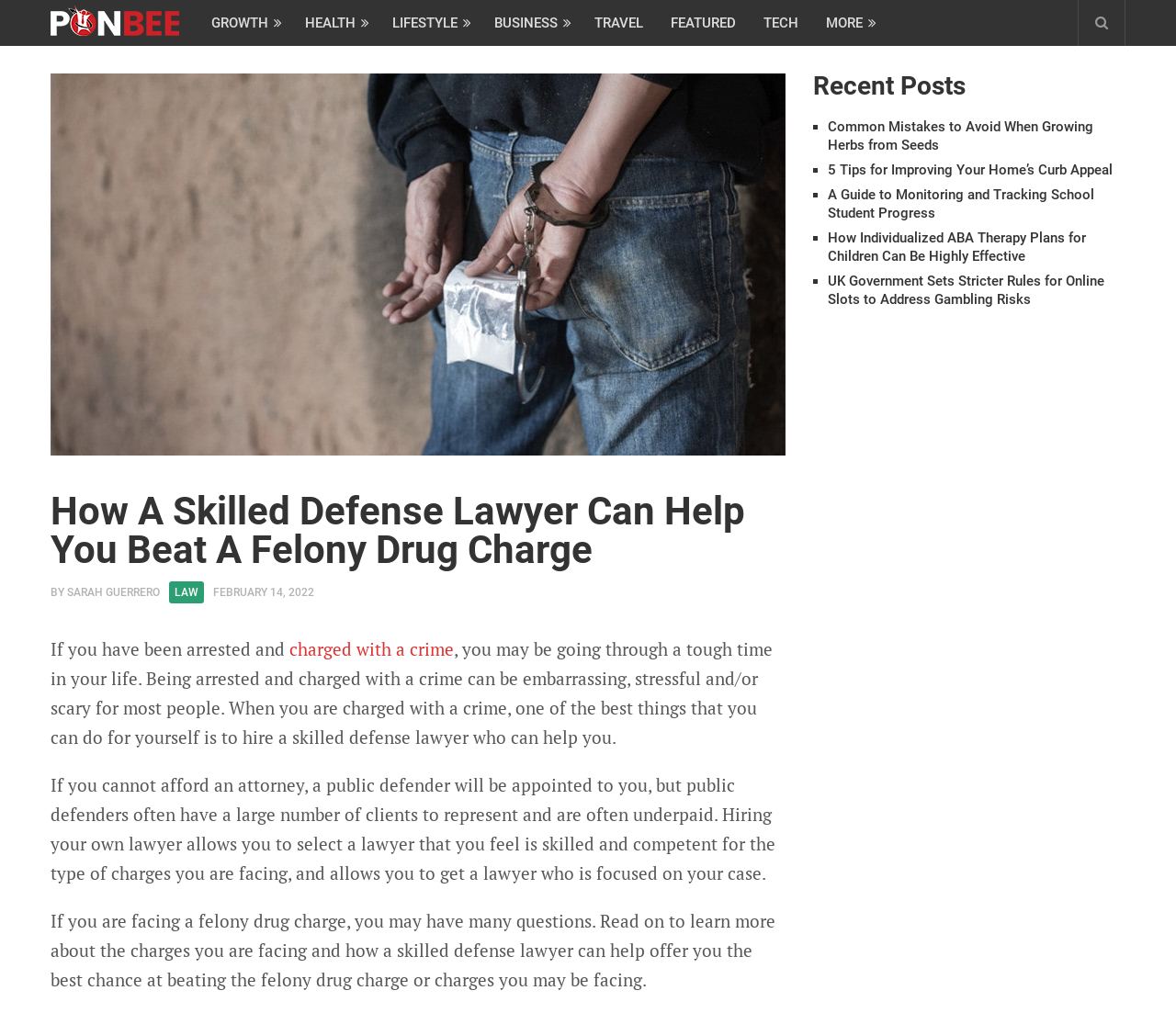Locate the UI element that matches the description Growth in the webpage screenshot. Return the bounding box coordinates in the format (top-left x, top-left y, bottom-right x, bottom-right y), with values ranging from 0 to 1.

[0.168, 0.0, 0.248, 0.045]